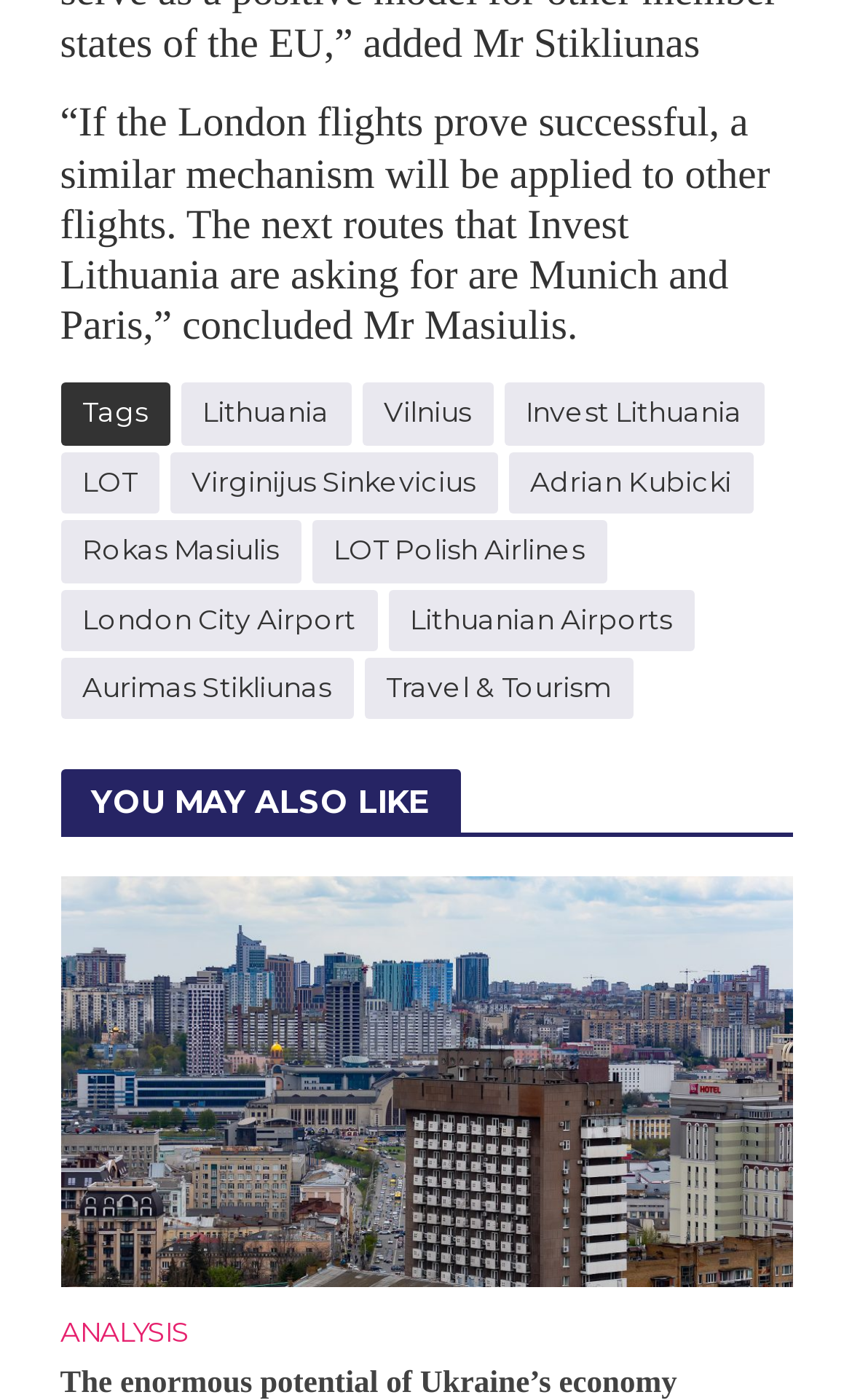How many links are there under the 'YOU MAY ALSO LIKE' heading?
Examine the screenshot and reply with a single word or phrase.

2